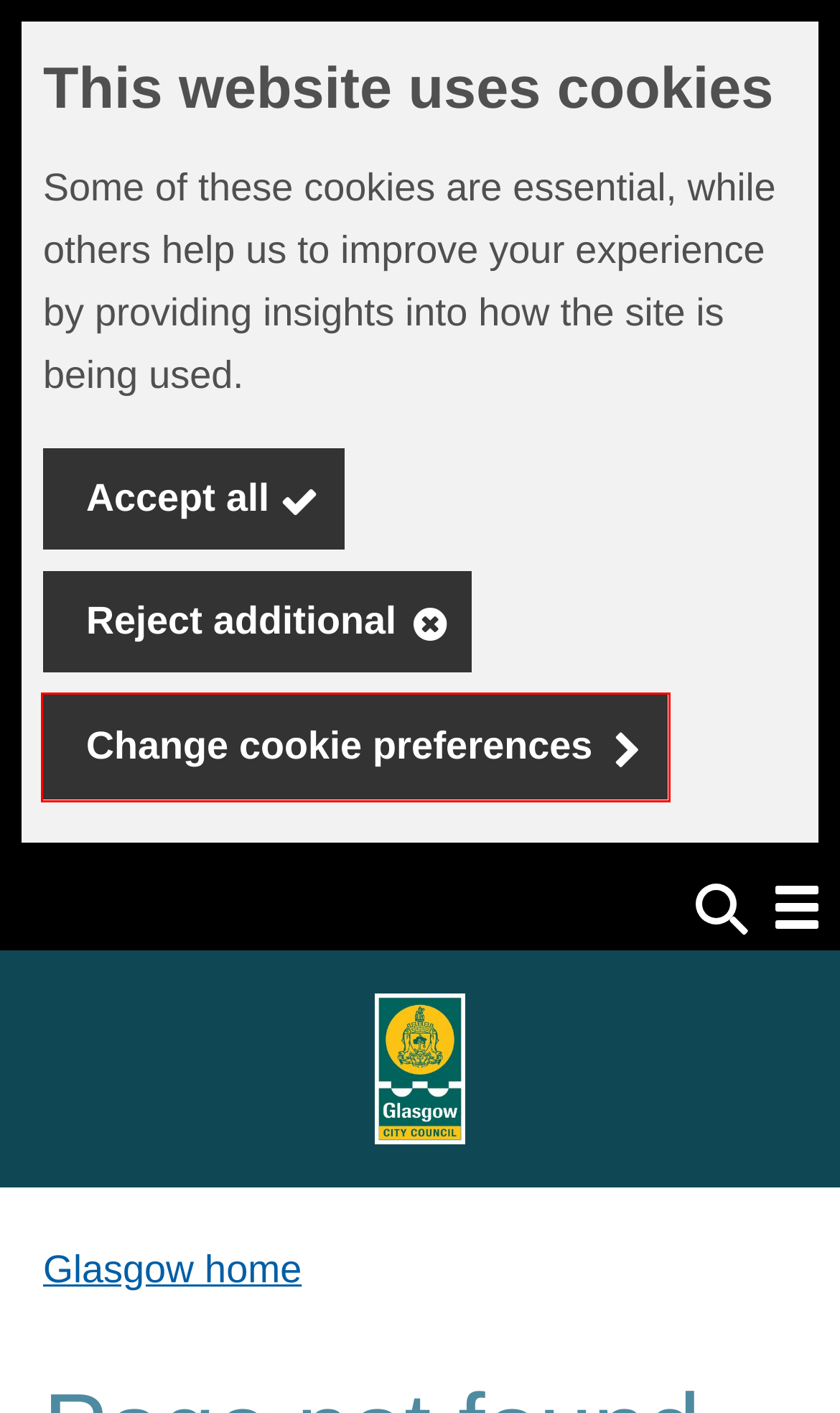Analyze the screenshot of a webpage that features a red rectangle bounding box. Pick the webpage description that best matches the new webpage you would see after clicking on the element within the red bounding box. Here are the candidates:
A. Copyright - Glasgow City Council
B. Cookies - Glasgow City Council
C. Search - Glasgow City Council
D. Your health and wellbeing - Glasgow City Council
E. Committee Information - My Councillor
F. Disclaimer - Glasgow City Council
G. A to Z - Glasgow City Council
H. Glasgow - Glasgow City Council

B